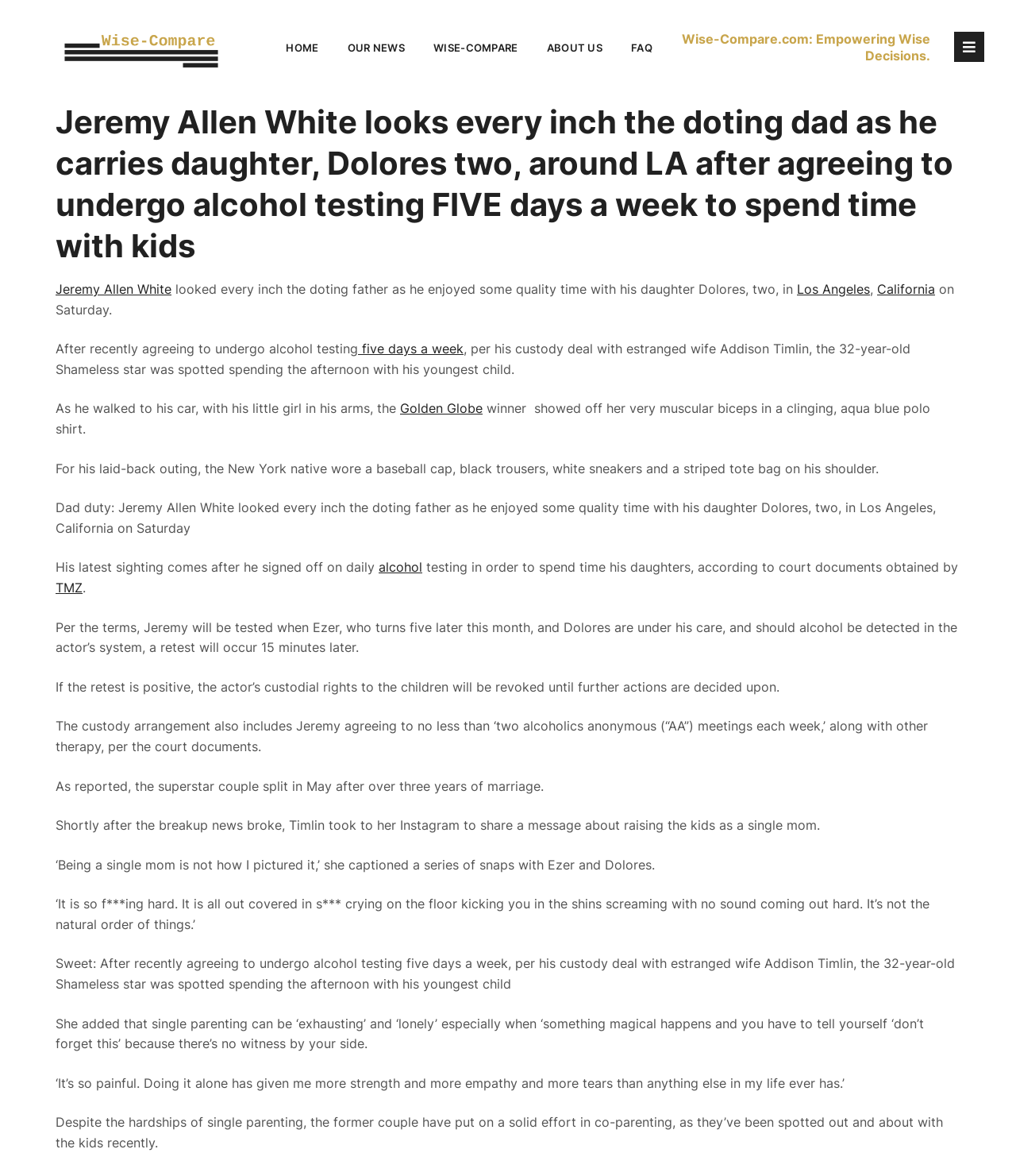How old is Jeremy Allen White's daughter Dolores?
Answer the question with a single word or phrase derived from the image.

Two